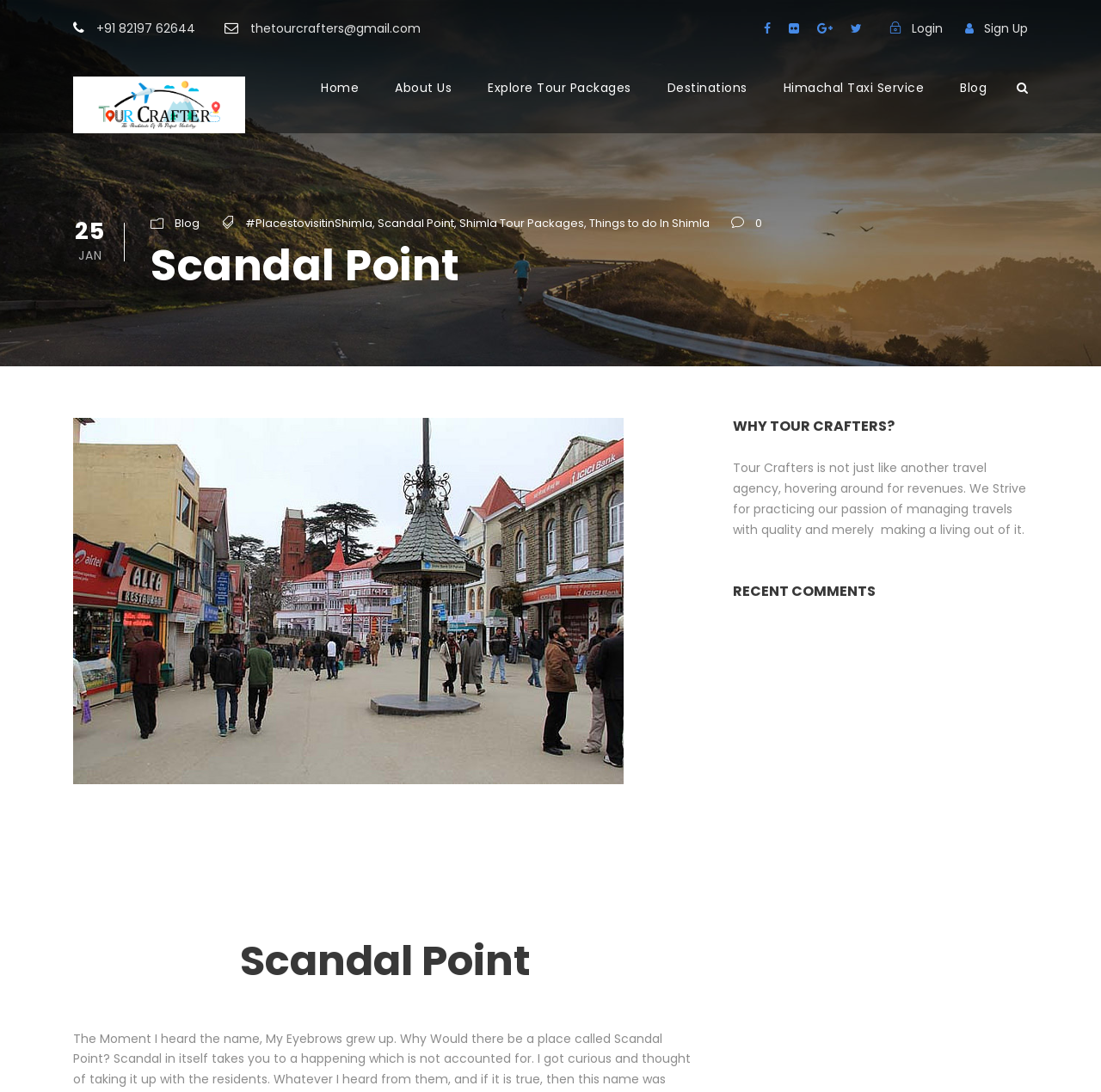From the webpage screenshot, predict the bounding box of the UI element that matches this description: "Shimla Tour Packages".

[0.417, 0.197, 0.53, 0.212]